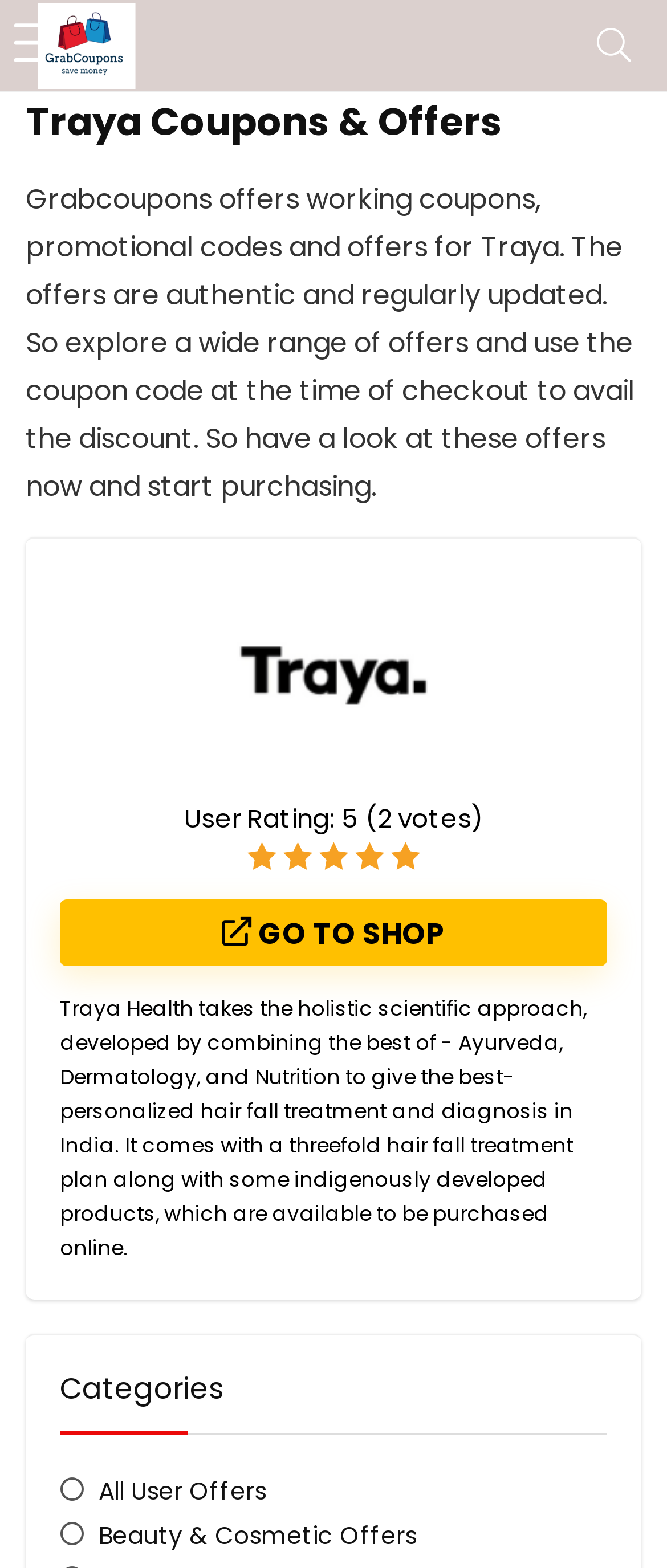Respond with a single word or phrase for the following question: 
What is the purpose of Traya Health?

Hair fall treatment and diagnosis